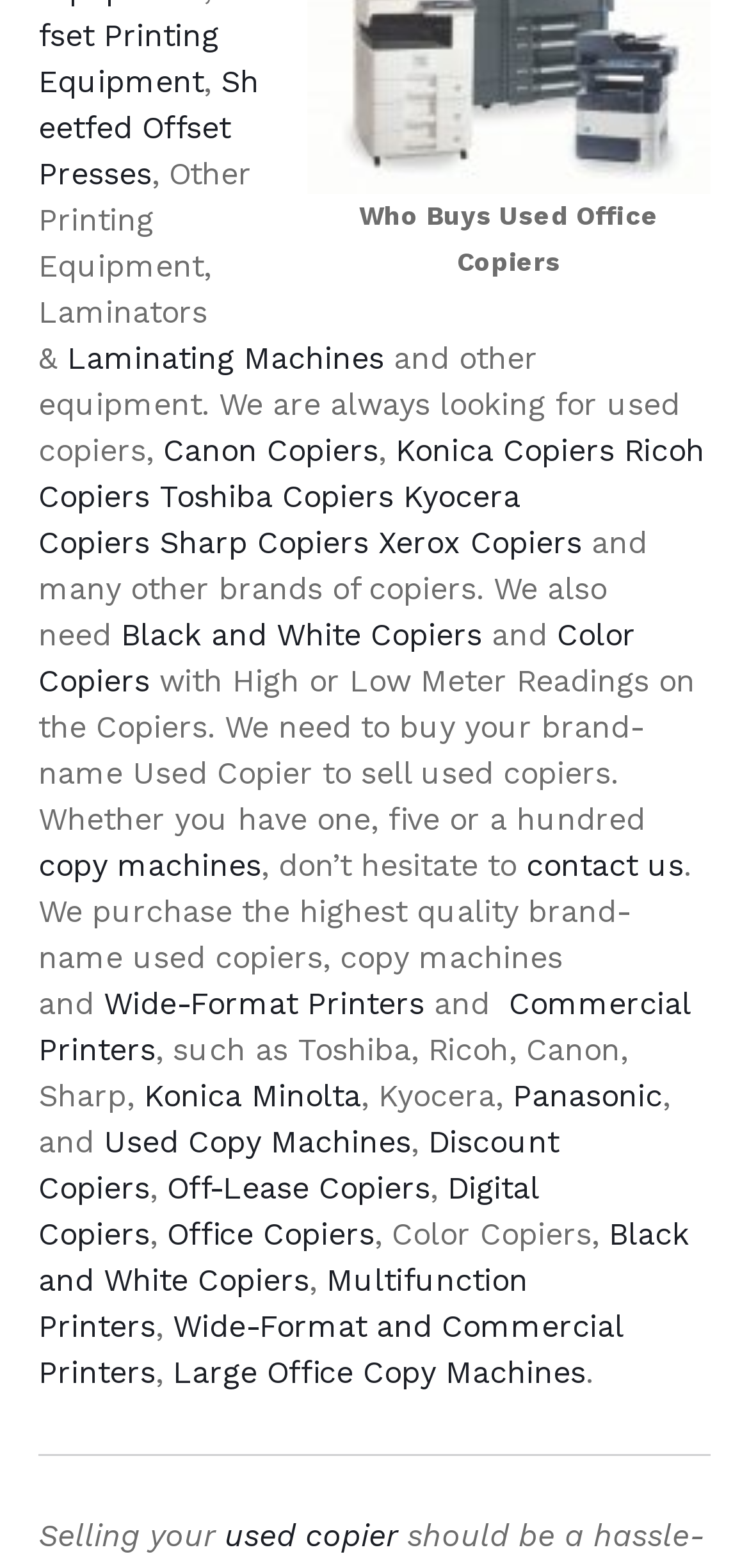How many brands of copiers are mentioned?
Please provide a comprehensive answer based on the visual information in the image.

By counting the links and static text on the webpage, I found that at least 10 brands of copiers are mentioned, including Canon, Konica, Ricoh, Toshiba, Kyocera, Sharp, Xerox, Panasonic, and others. This suggests that the webpage is interested in purchasing used copiers from a wide range of manufacturers.